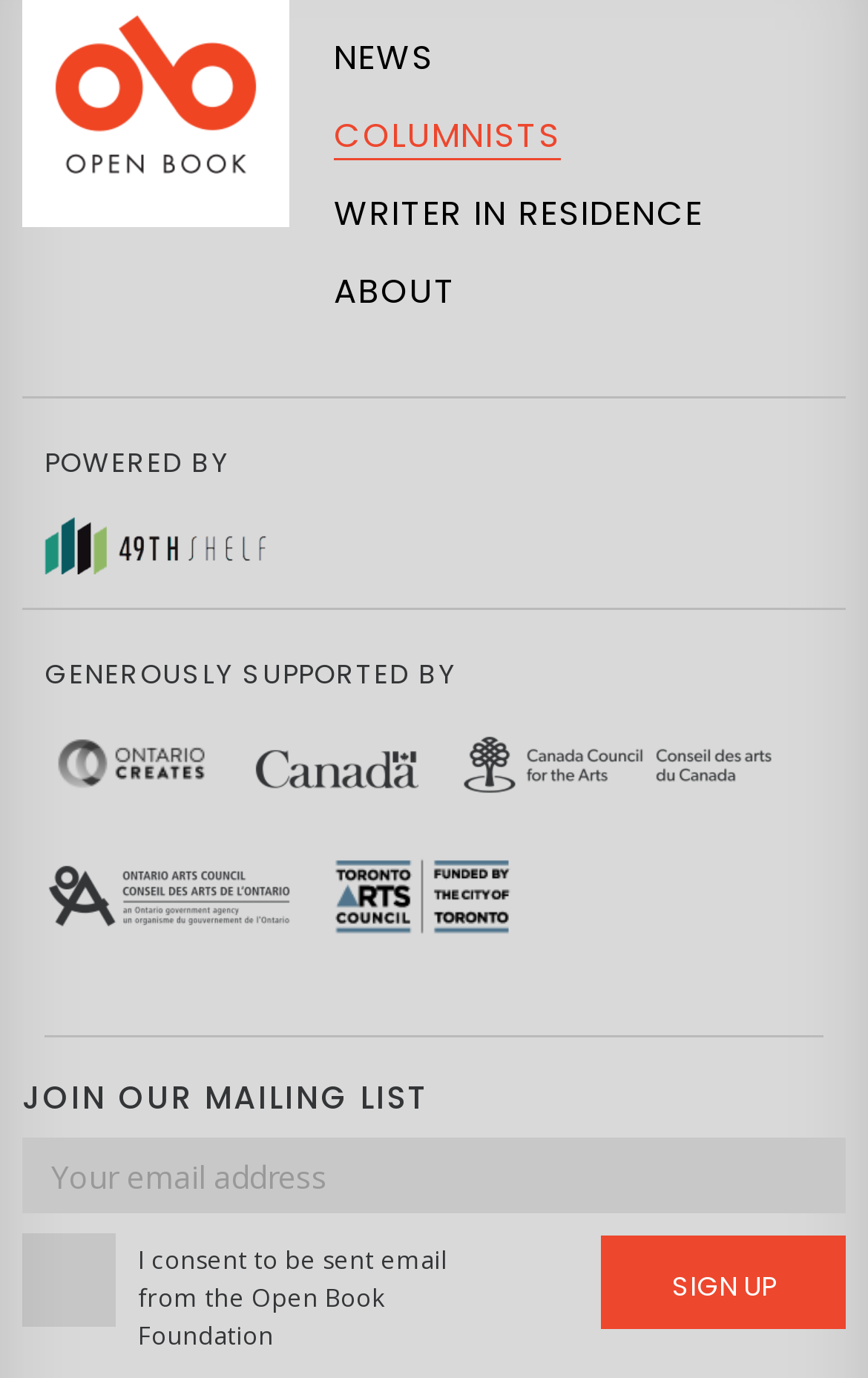Please determine the bounding box coordinates of the clickable area required to carry out the following instruction: "Click the SIGN UP button". The coordinates must be four float numbers between 0 and 1, represented as [left, top, right, bottom].

[0.692, 0.897, 0.974, 0.965]